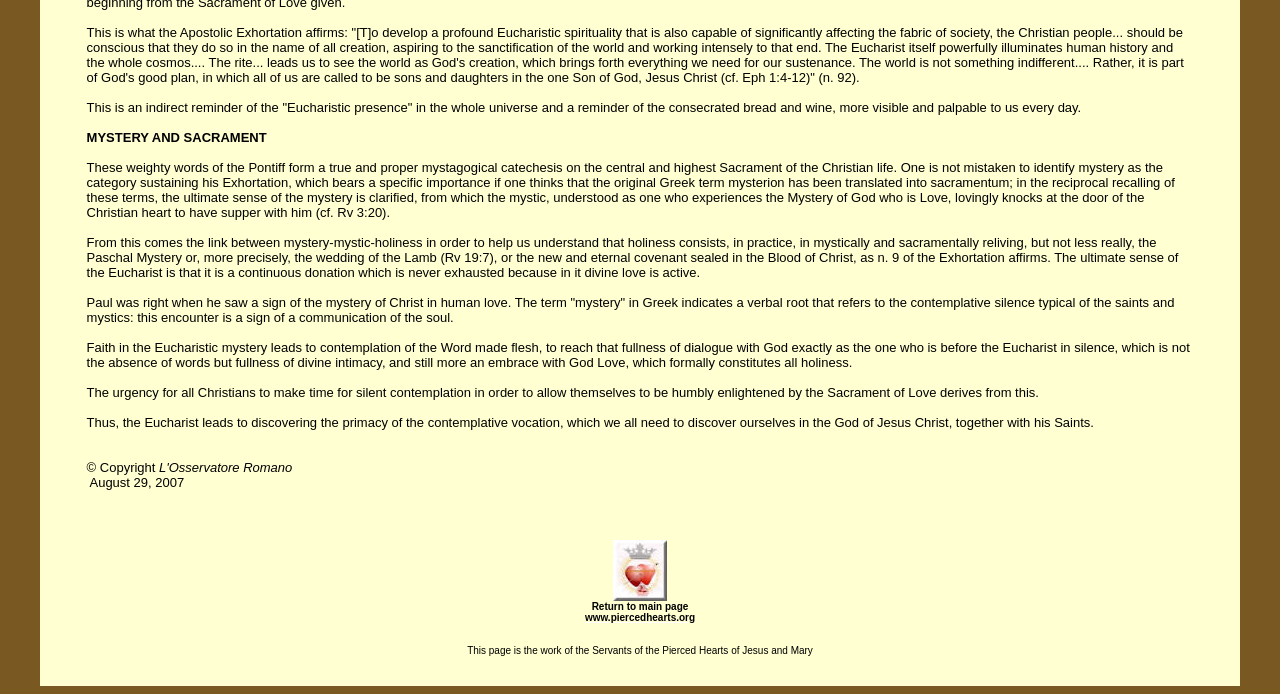Is the webpage related to Christianity?
Refer to the image and give a detailed answer to the query.

The webpage contains references to Christian concepts such as the Eucharist, Jesus Christ, and the Bible, indicating that it is related to Christianity. The language and tone of the webpage also suggest a Christian perspective.